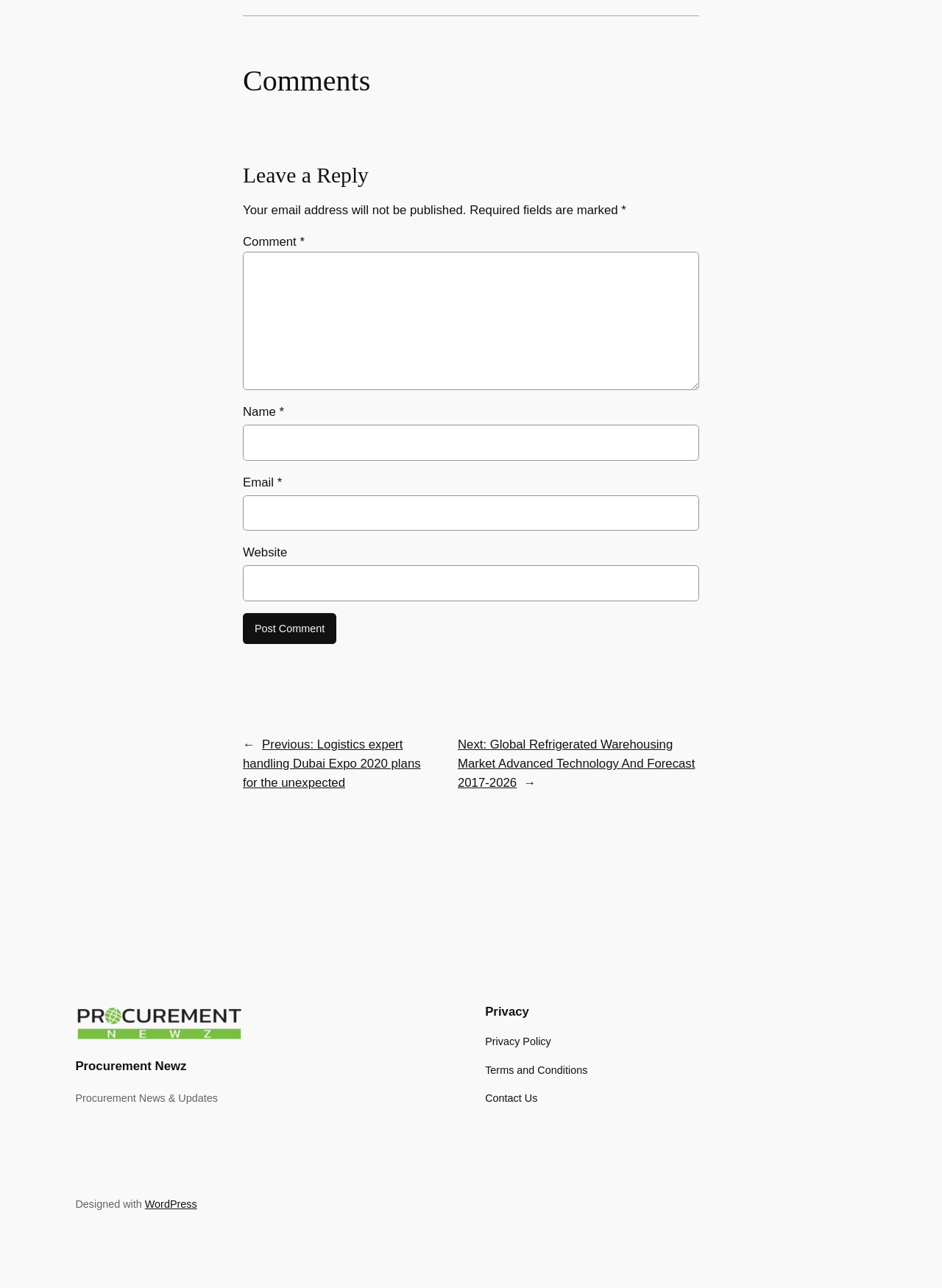Calculate the bounding box coordinates for the UI element based on the following description: "WordPress". Ensure the coordinates are four float numbers between 0 and 1, i.e., [left, top, right, bottom].

[0.154, 0.93, 0.209, 0.939]